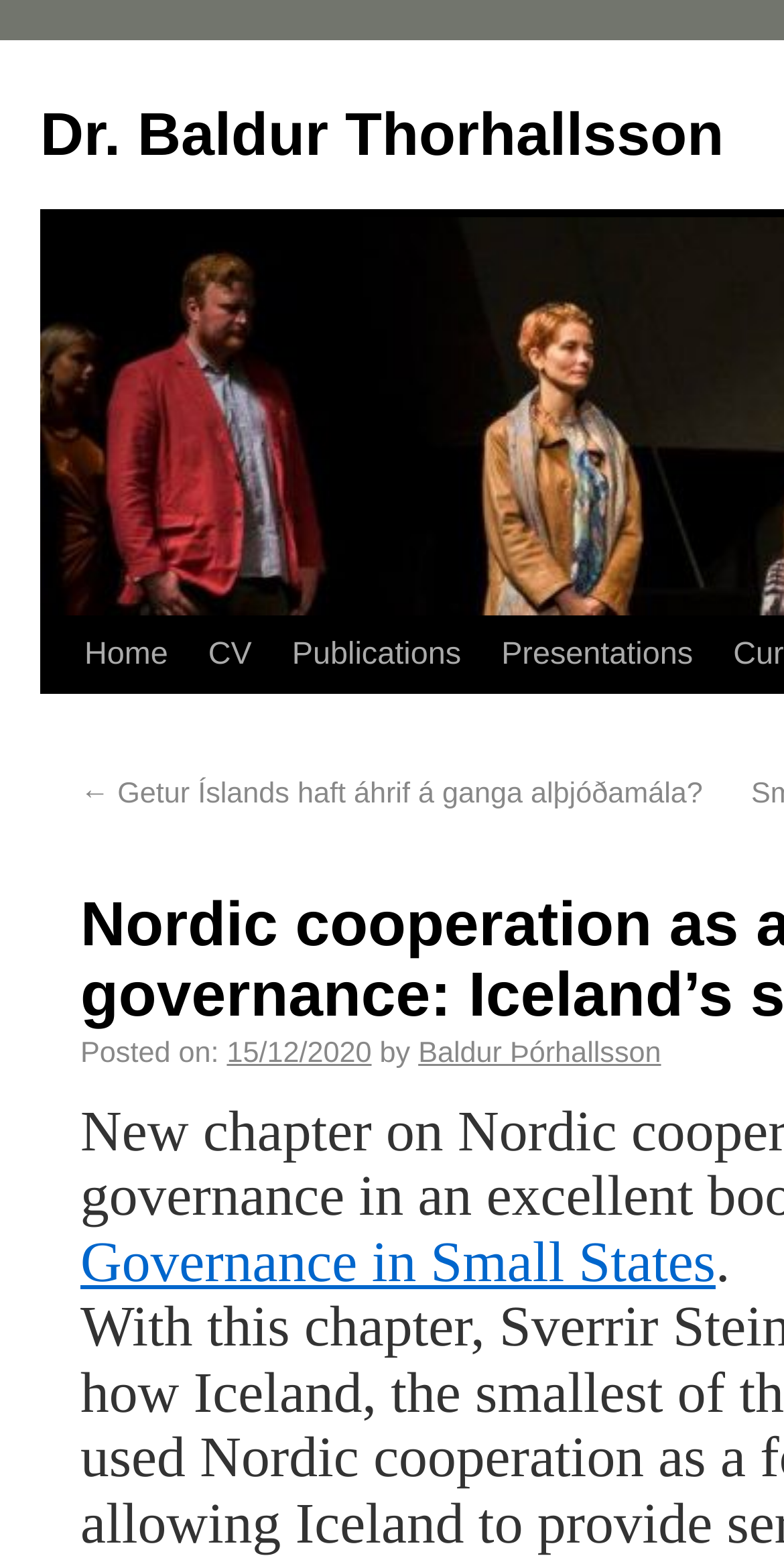Who is the author of the article?
Answer the question based on the image using a single word or a brief phrase.

Baldur Þórhallsson